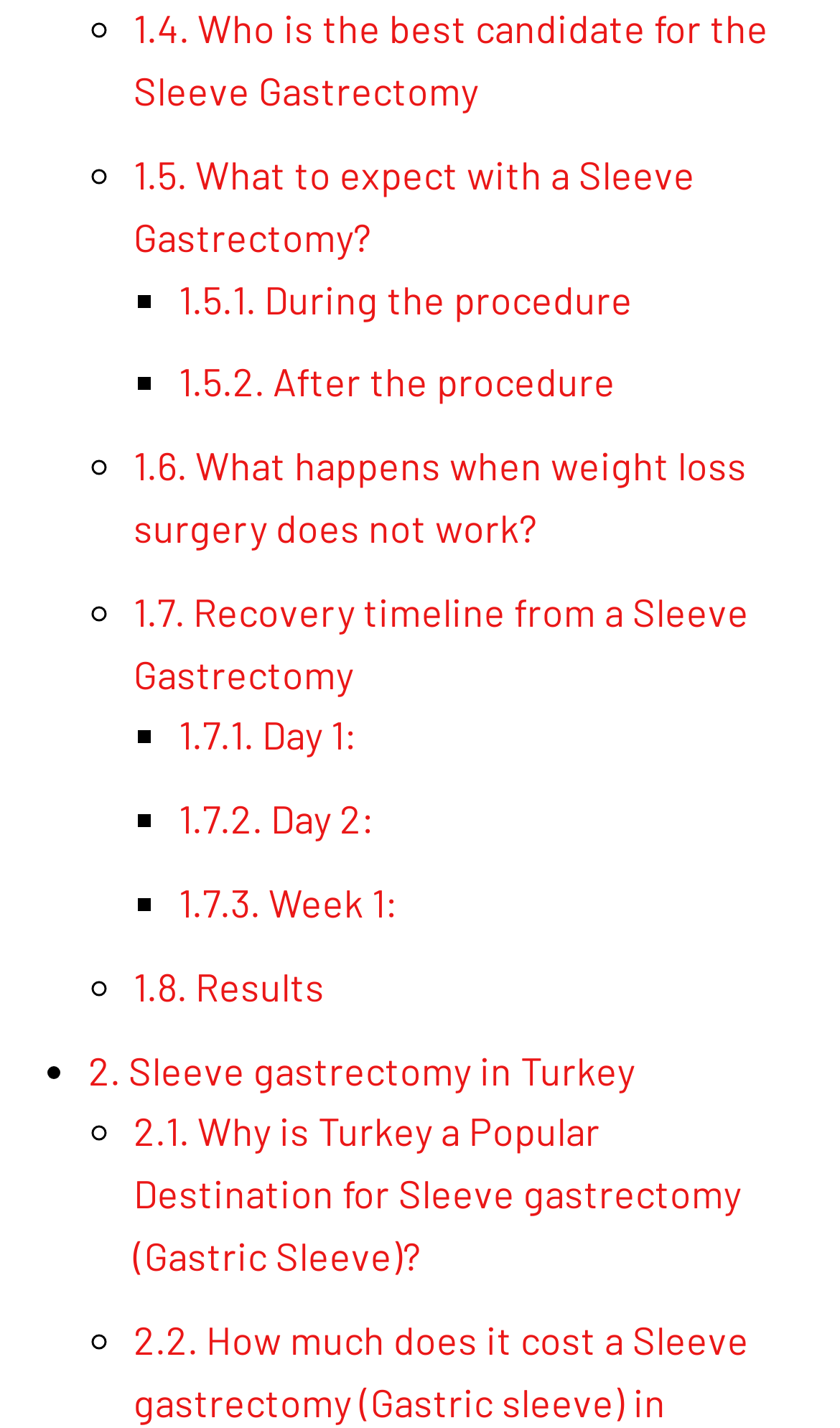What is the symbol used for the first list marker?
From the image, provide a succinct answer in one word or a short phrase.

◦